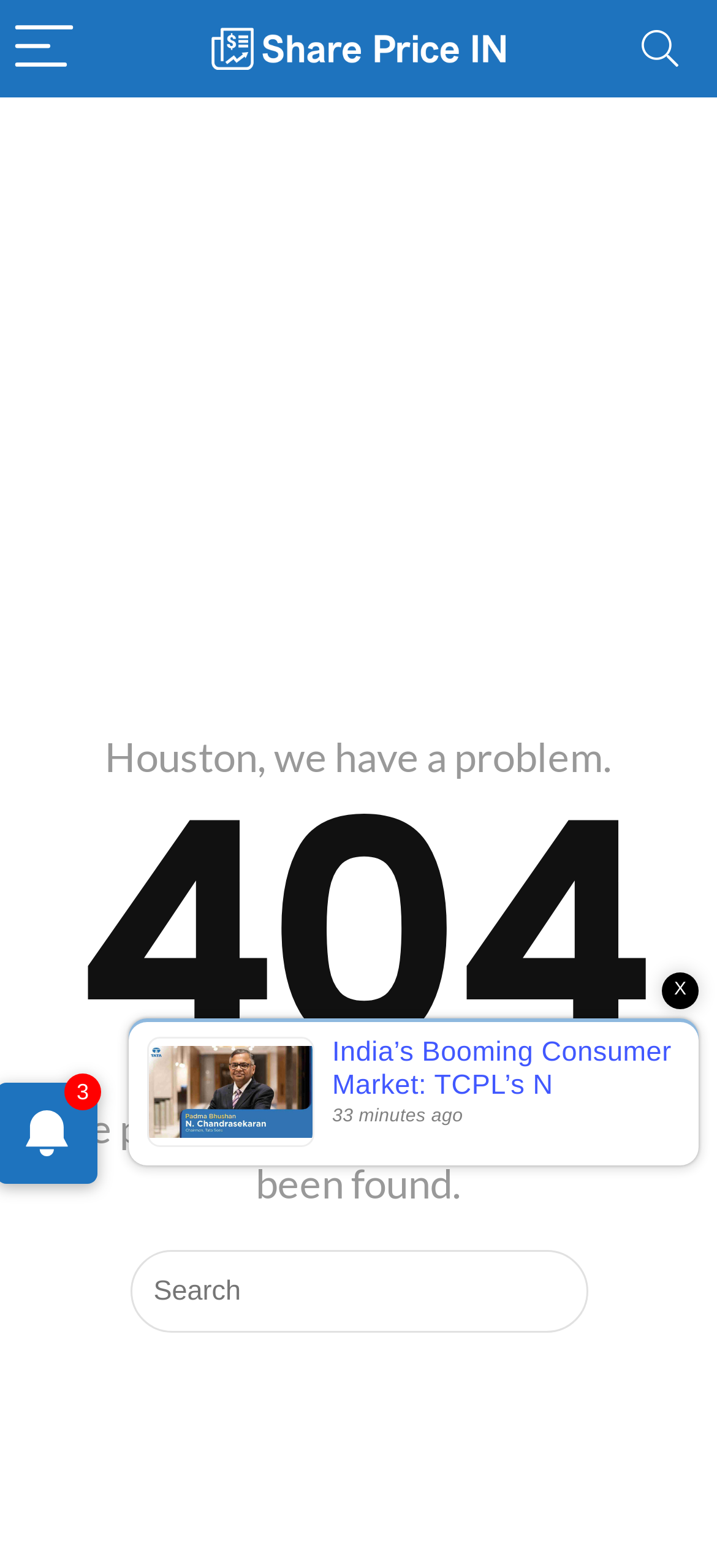What is the status code of the error?
Provide an in-depth and detailed answer to the question.

I found the status code by looking at the heading element with the text '404' which is located at [0.038, 0.513, 0.962, 0.687] on the page.